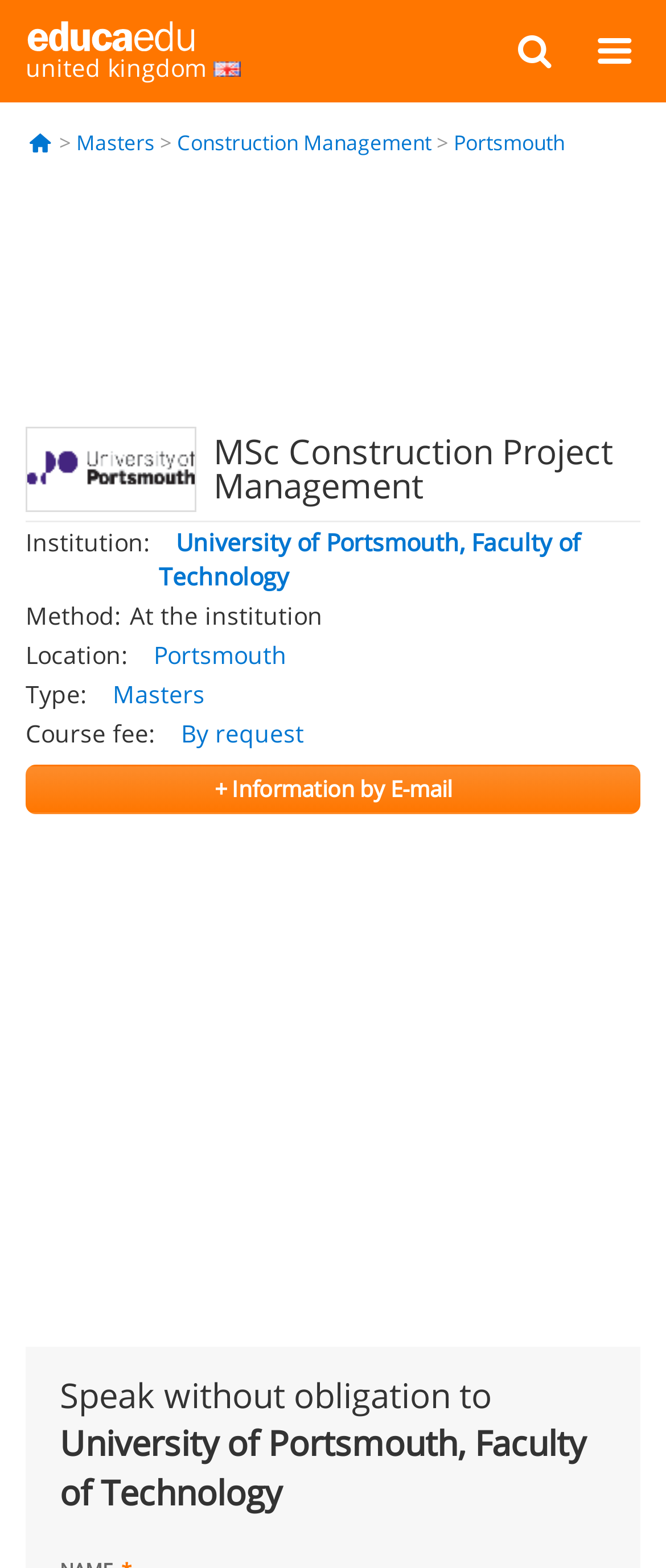Provide the bounding box coordinates of the HTML element described as: "parent_node: united kingdom aria-label="search"". The bounding box coordinates should be four float numbers between 0 and 1, i.e., [left, top, right, bottom].

[0.762, 0.009, 0.843, 0.054]